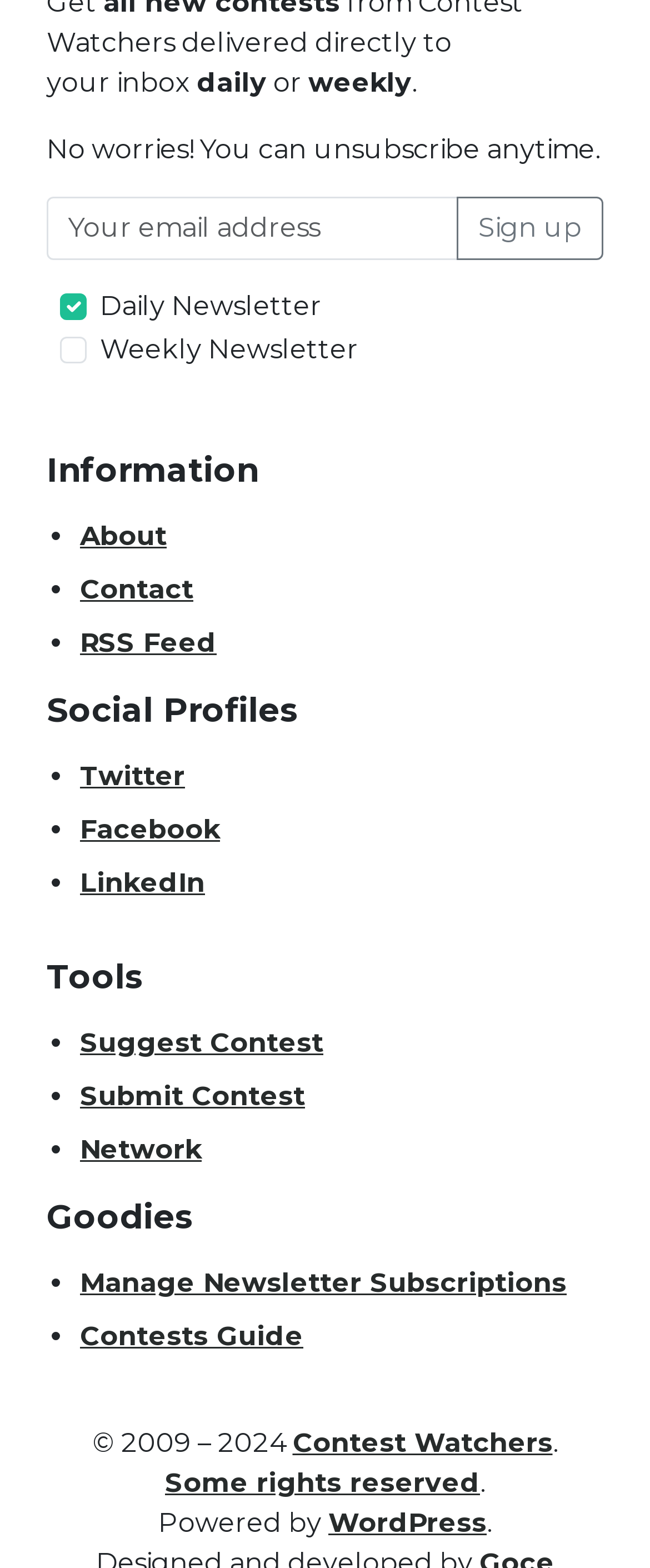Please answer the following question using a single word or phrase: 
What is the copyright year range?

2009-2024